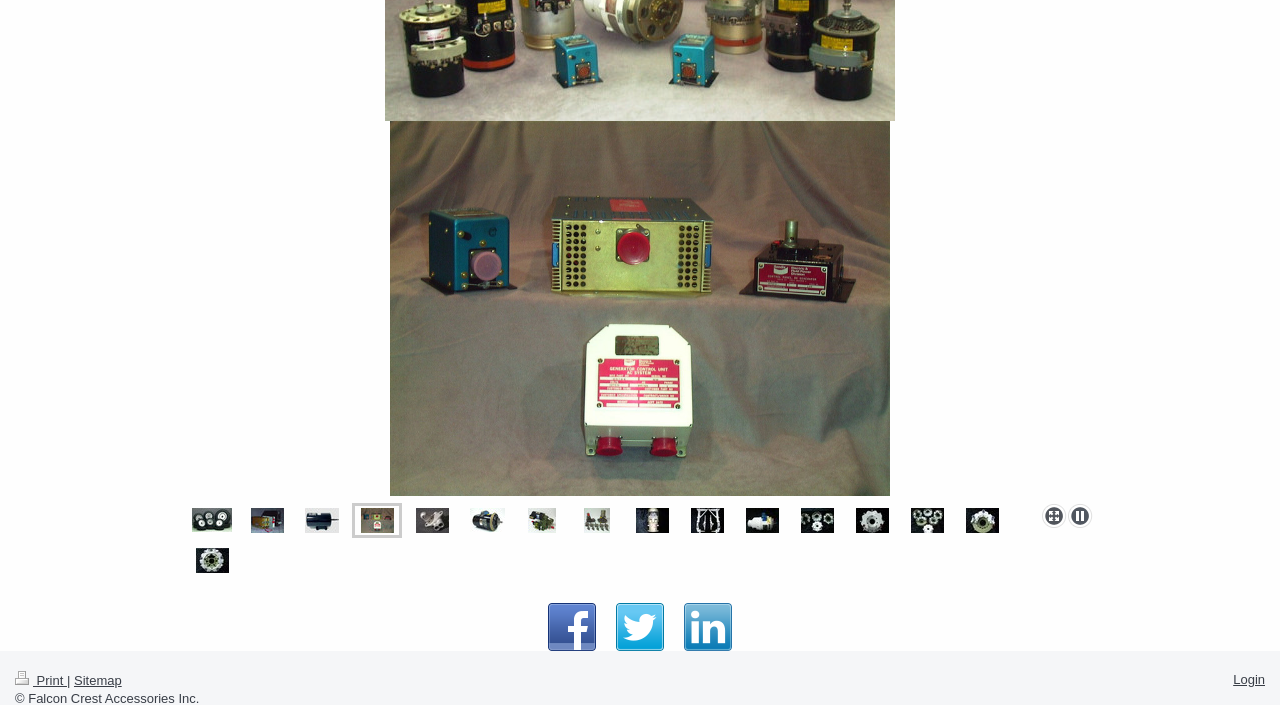Provide the bounding box coordinates of the section that needs to be clicked to accomplish the following instruction: "Go to TIMERS AND POWER SUPPLIES."

[0.196, 0.721, 0.221, 0.756]